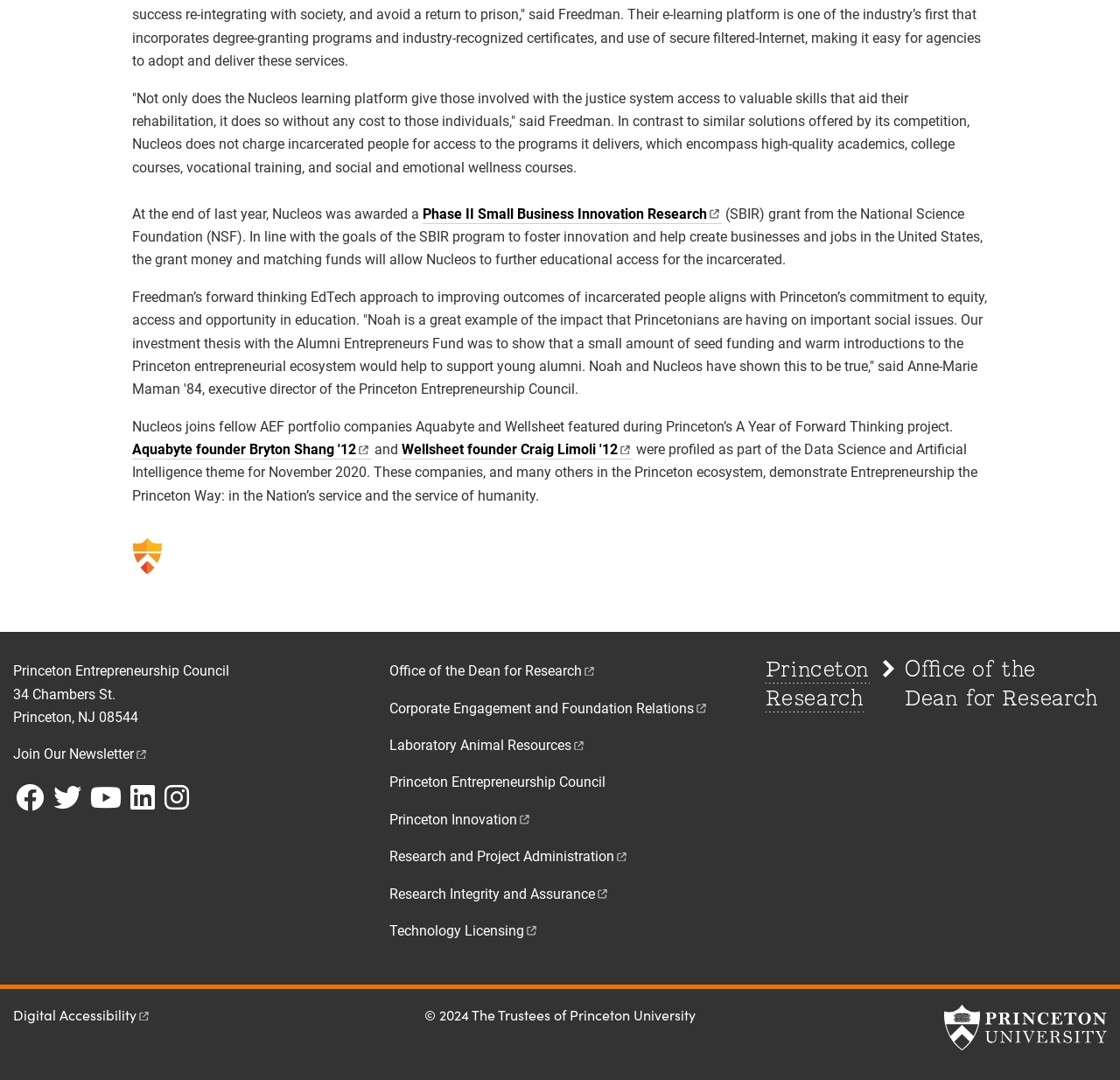What is the name of the learning platform mentioned?
Examine the image closely and answer the question with as much detail as possible.

The name of the learning platform mentioned in the webpage is Nucleos, which is stated in the first paragraph of the text.